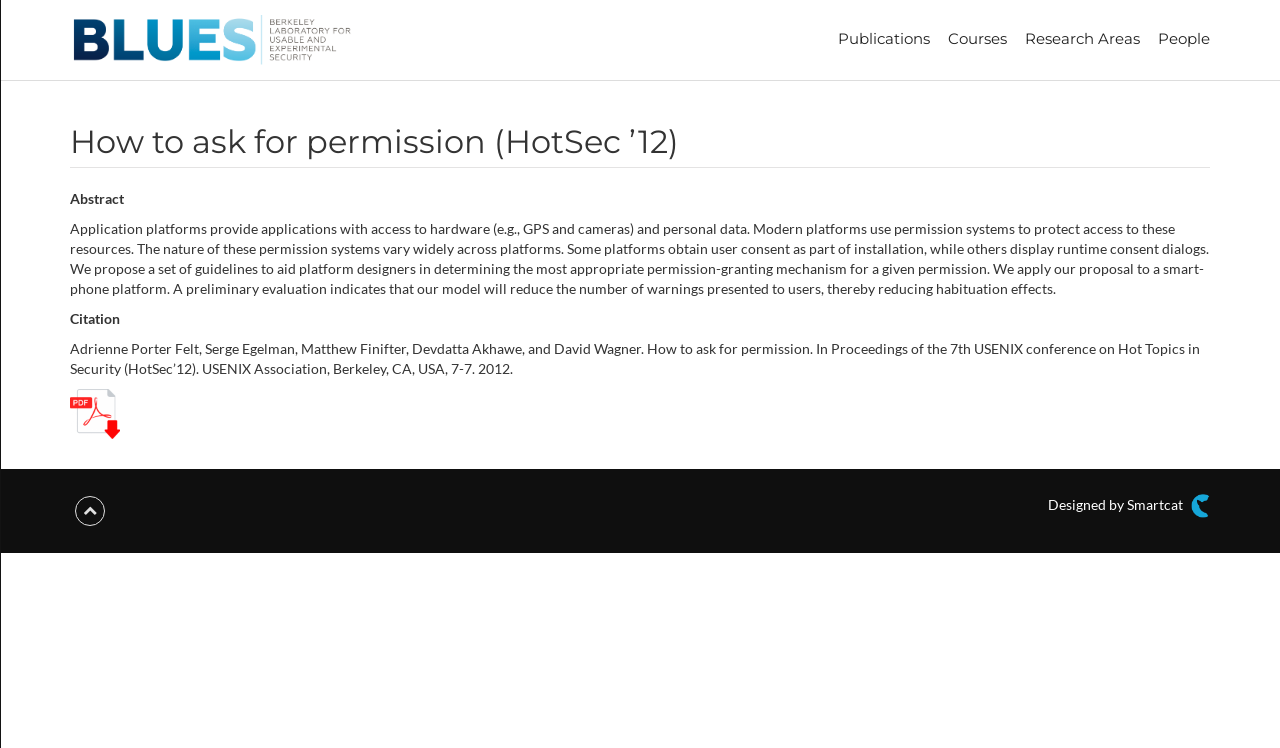Respond with a single word or phrase to the following question:
What is the format of the downloadable file?

PDF